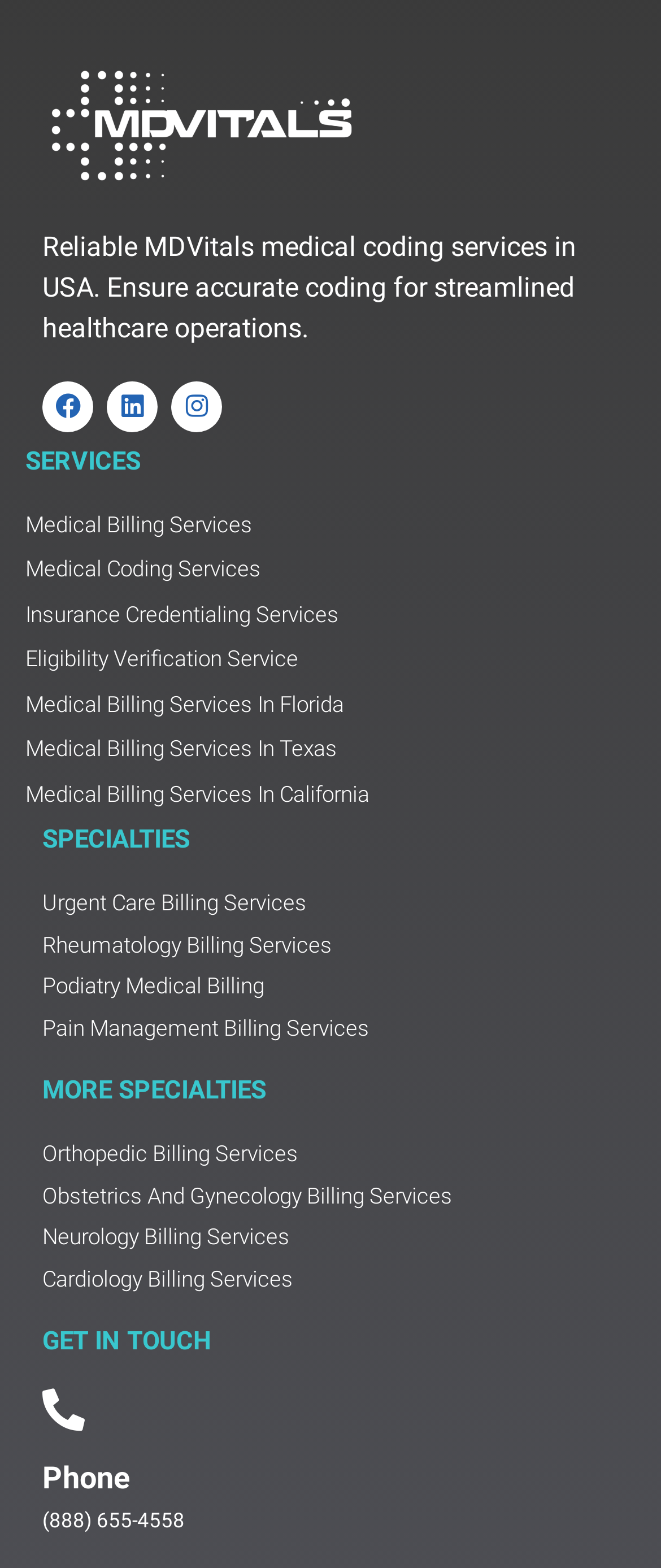What is the purpose of the 'GET IN TOUCH' section?
Answer with a single word or phrase, using the screenshot for reference.

To contact MDVitals